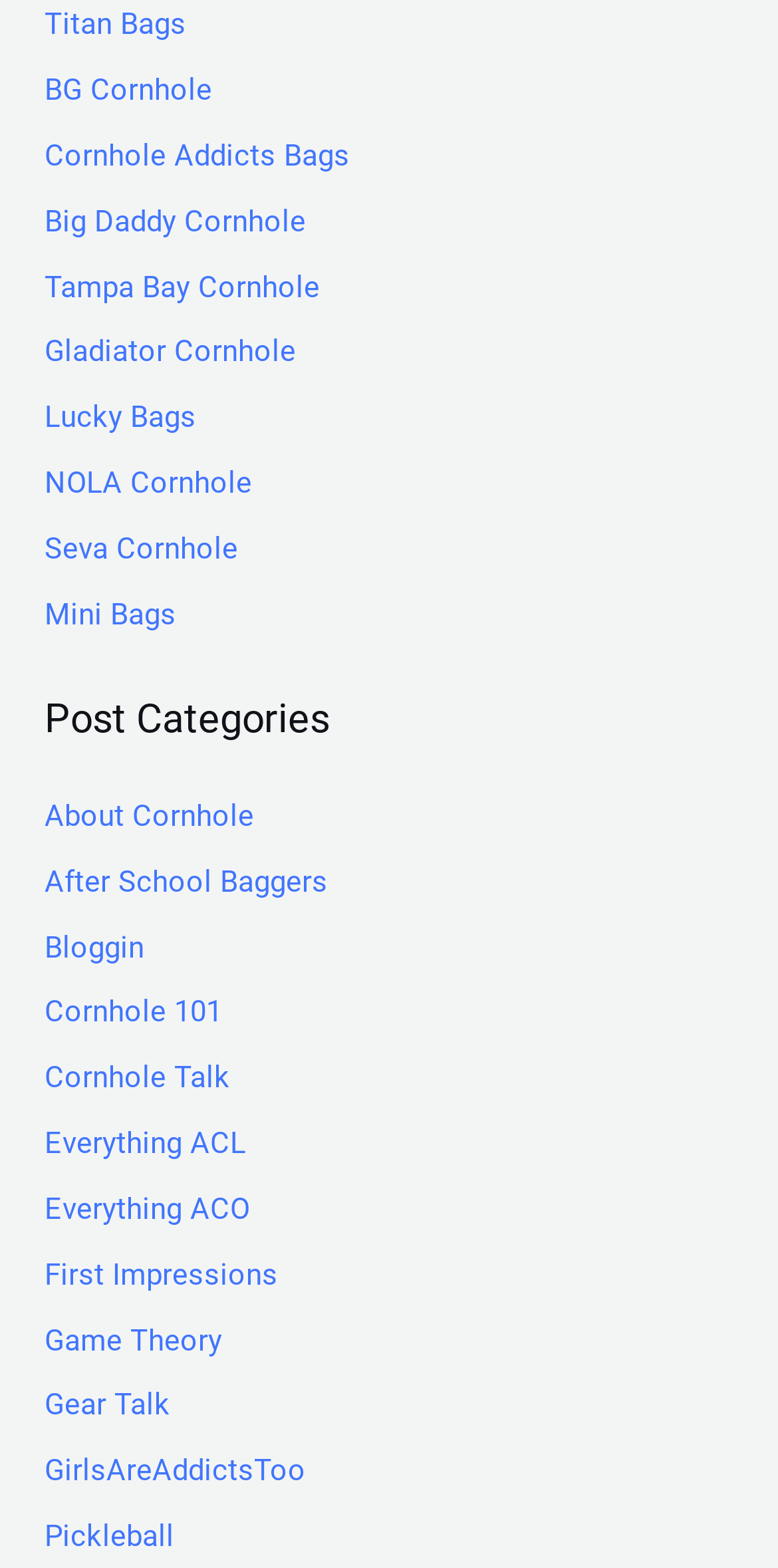Reply to the question with a brief word or phrase: What is the last link on the webpage?

Pickleball